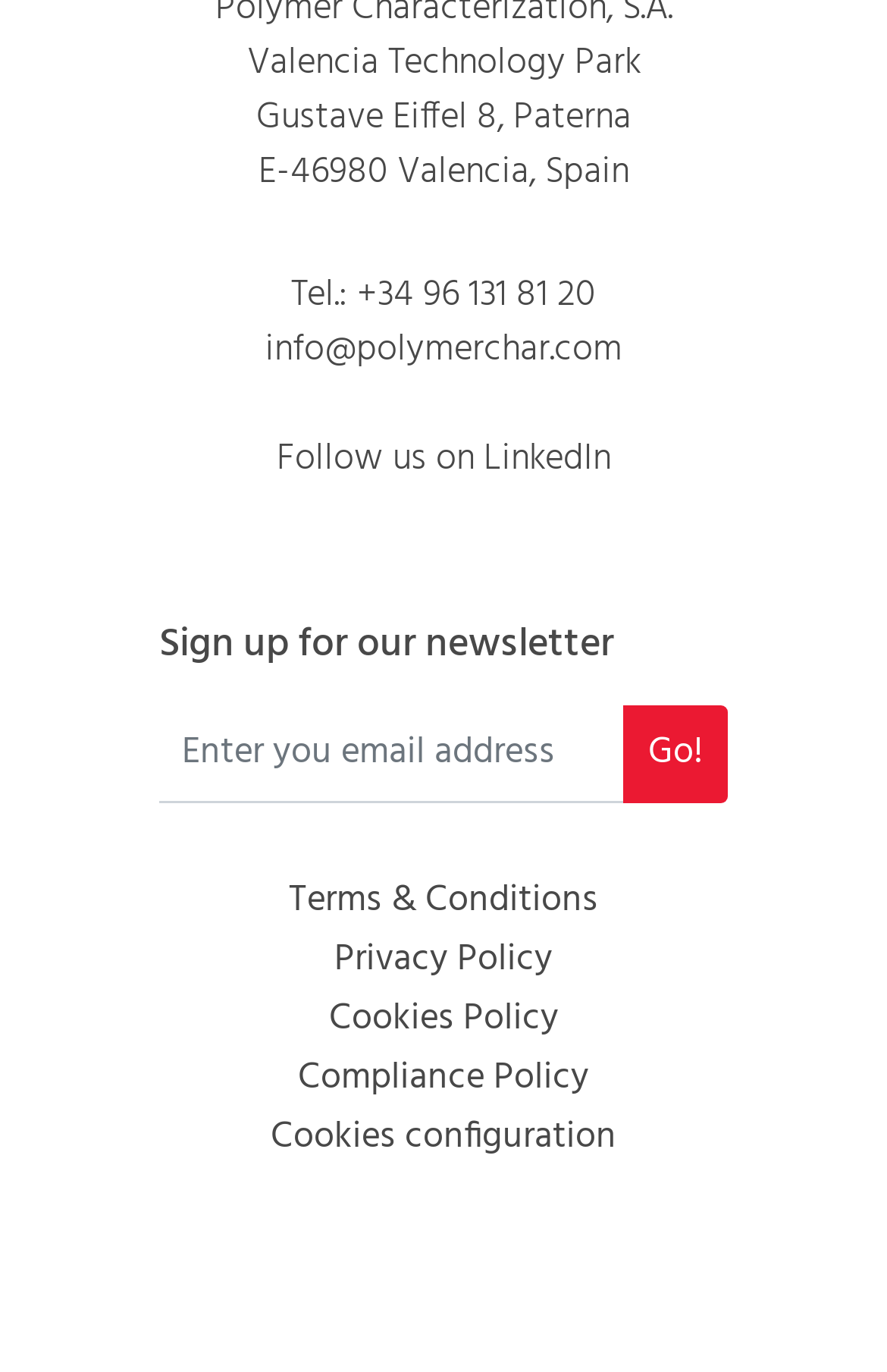Find the bounding box coordinates of the clickable area that will achieve the following instruction: "Follow on LinkedIn".

[0.312, 0.141, 0.688, 0.184]